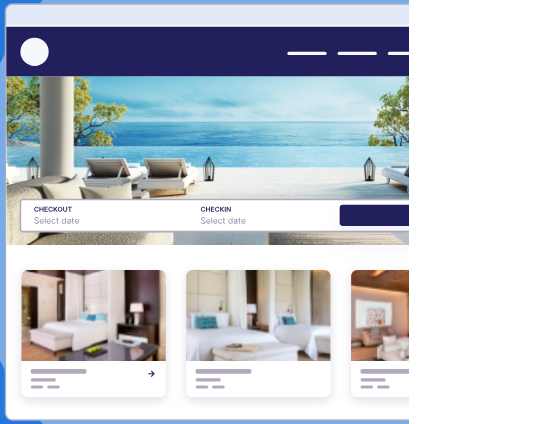Offer a detailed narrative of the image.

The image showcases a visually appealing hotel booking interface, featuring a serene beachfront view with clear blue water and lush greenery. Prominently displayed on the interface are options for selecting check-in and checkout dates, encouraging users to plan their stays with ease. Below this, thumbnail images of various hotel rooms suggest a selection of accommodations, each inviting potential guests to click for more details. The overall aesthetic emphasizes a modern and tranquil getaway experience, appealing to travelers seeking leisure and comfort.